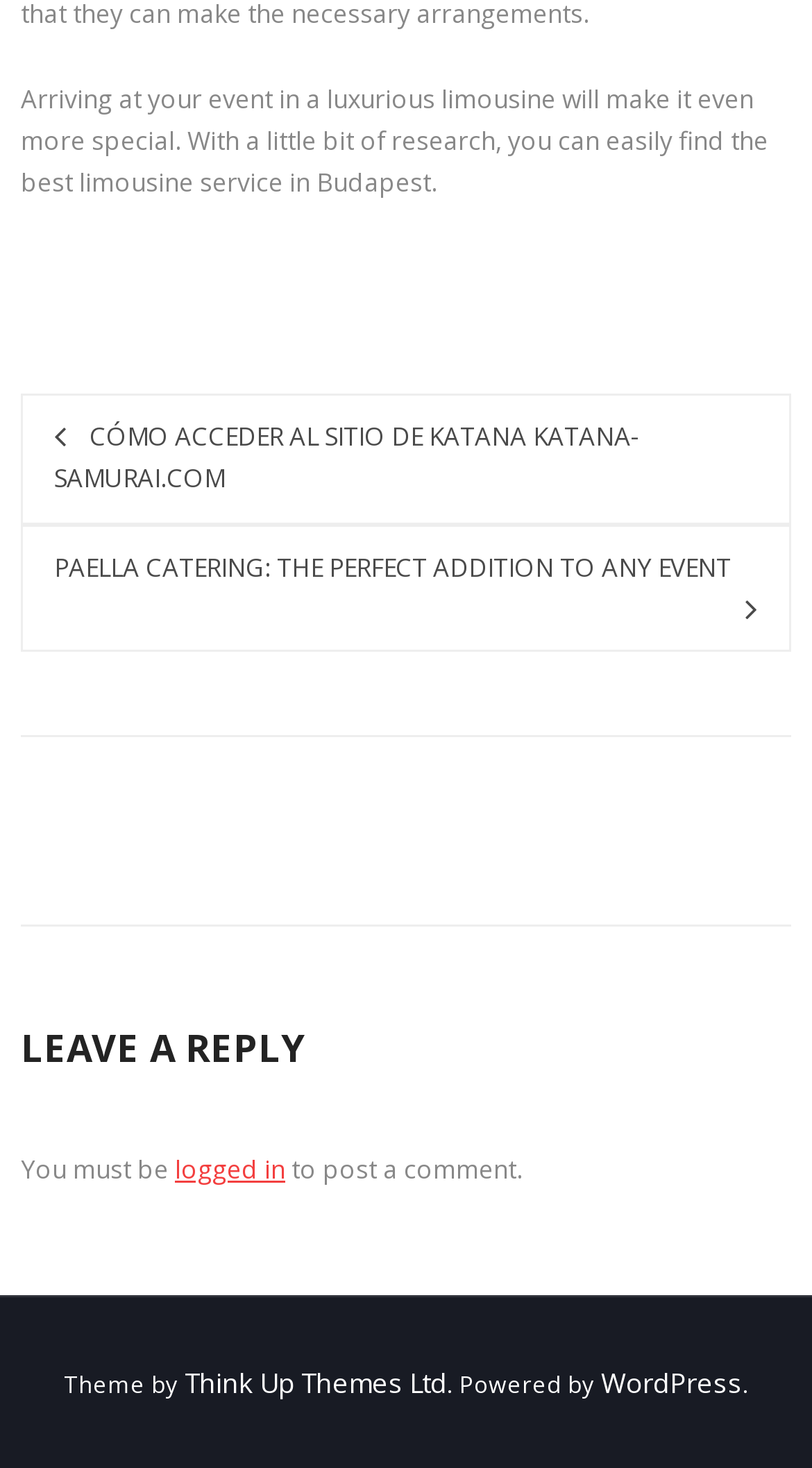Using the information in the image, give a detailed answer to the following question: What is the purpose of arriving at an event in a luxurious limousine?

The purpose of arriving at an event in a luxurious limousine is to make it special, as mentioned in the static text at the top of the webpage.